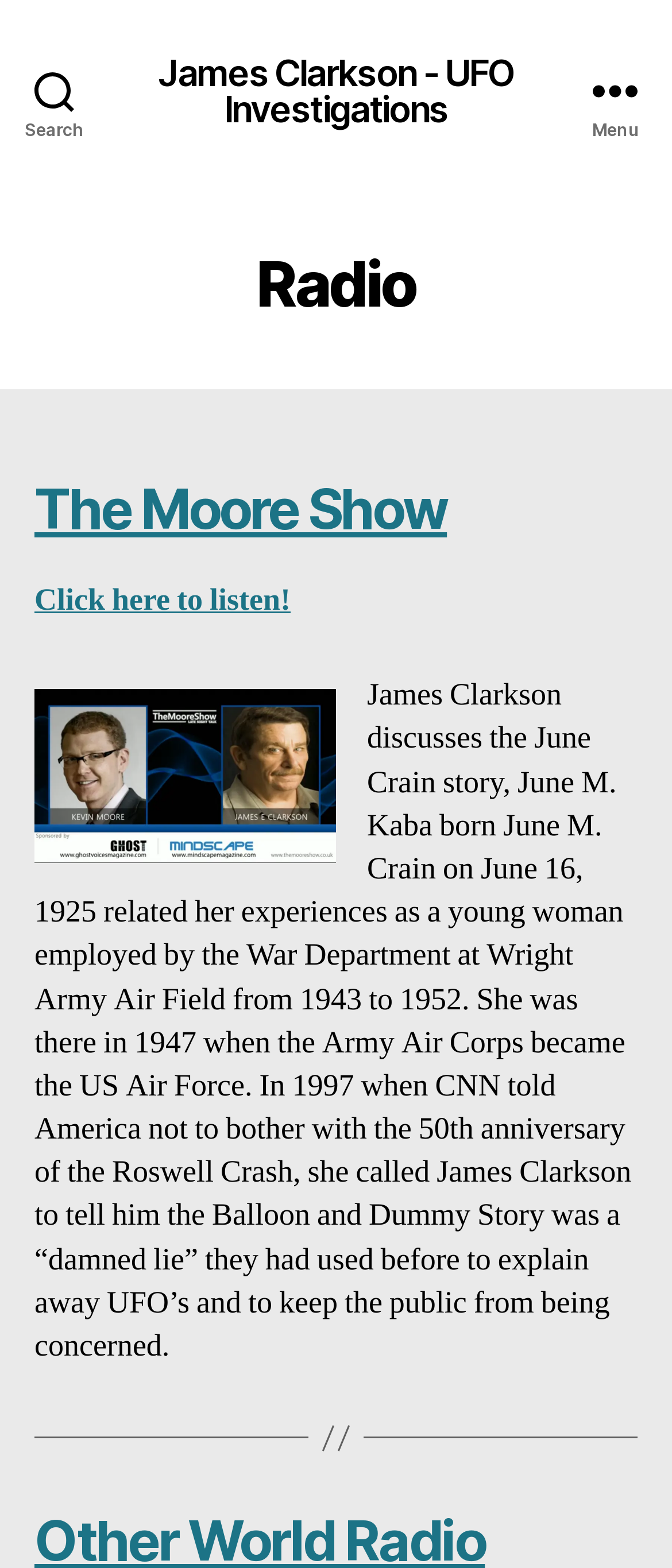From the element description James Clarkson - UFO Investigations, predict the bounding box coordinates of the UI element. The coordinates must be specified in the format (top-left x, top-left y, bottom-right x, bottom-right y) and should be within the 0 to 1 range.

[0.154, 0.035, 0.846, 0.081]